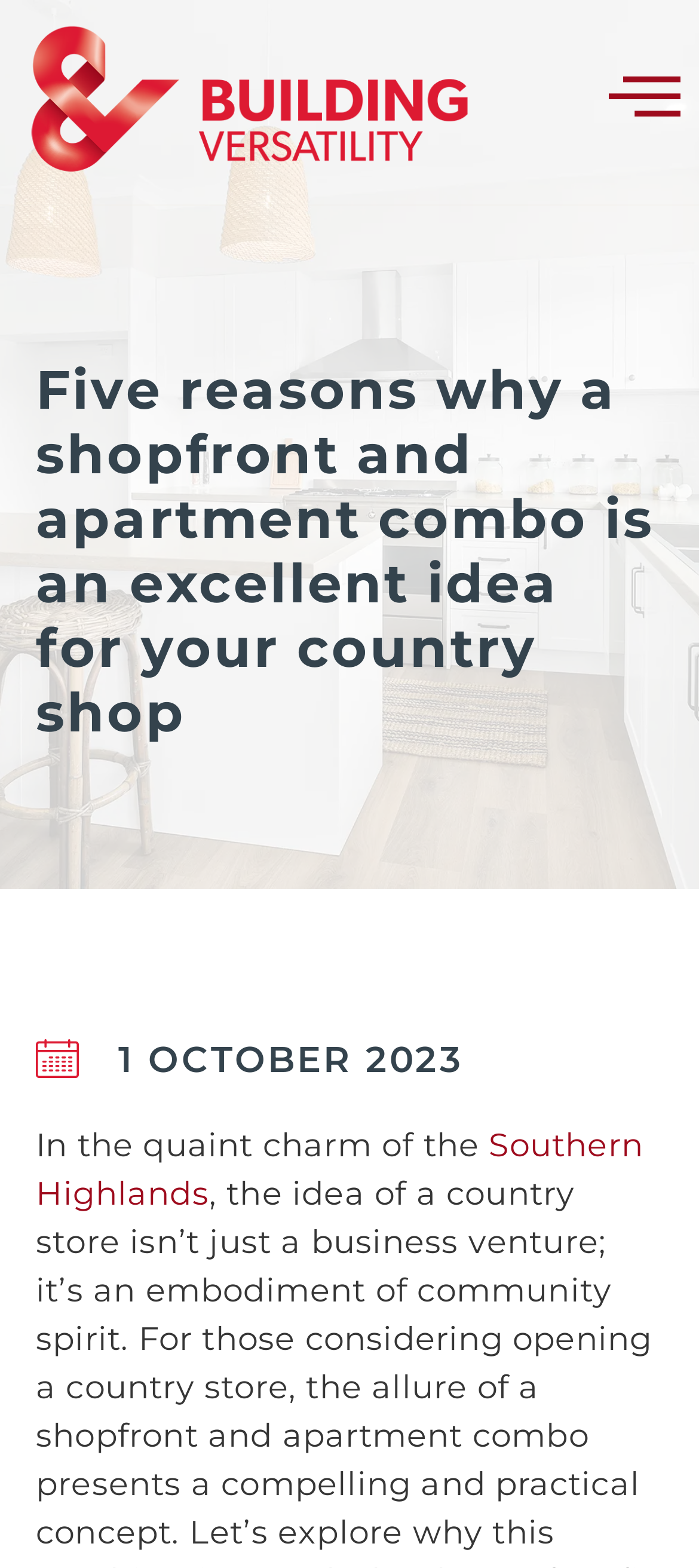Answer in one word or a short phrase: 
What region is mentioned in the article?

Southern Highlands